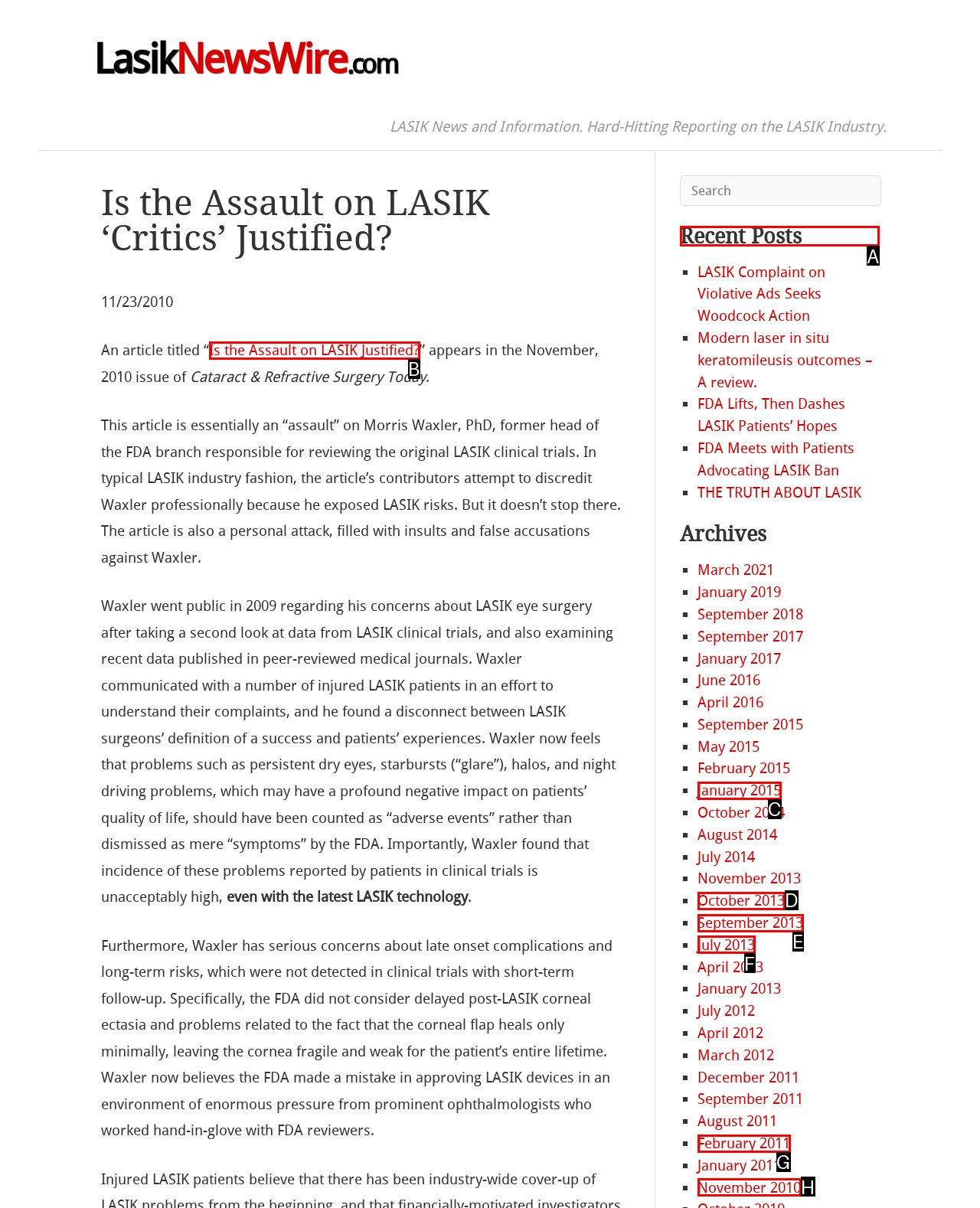Which choice should you pick to execute the task: Search for recent posts
Respond with the letter associated with the correct option only.

A